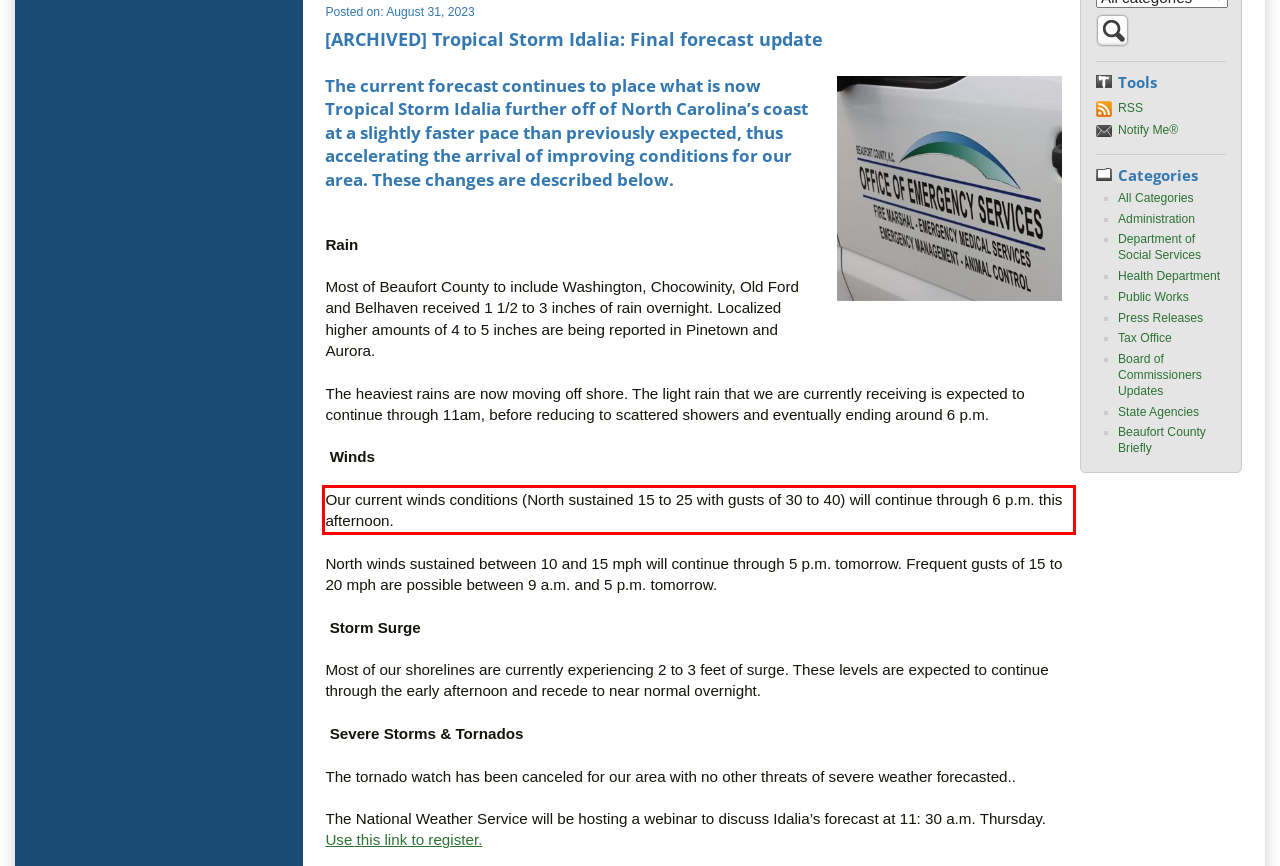Examine the webpage screenshot and use OCR to obtain the text inside the red bounding box.

Our current winds conditions (North sustained 15 to 25 with gusts of 30 to 40) will continue through 6 p.m. this afternoon.